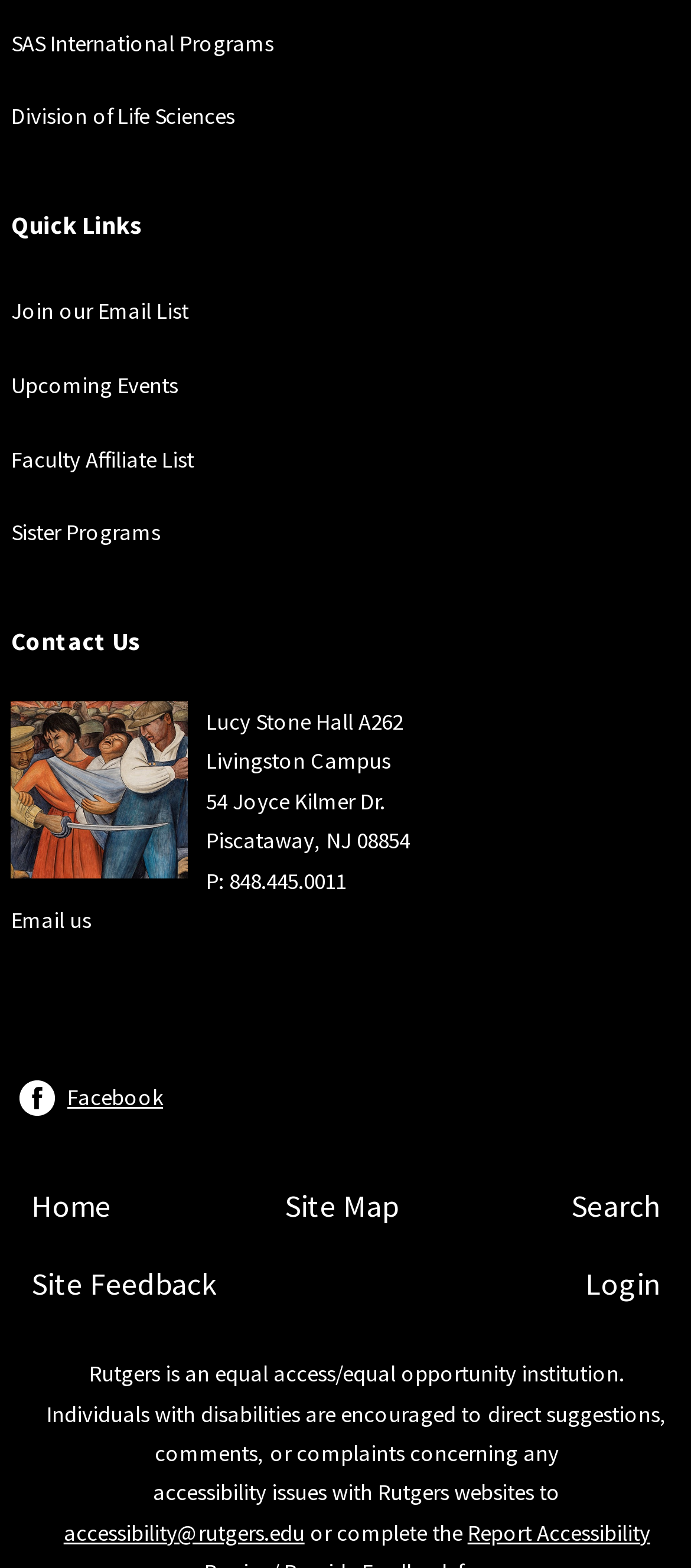Using the description "Join our Email List", locate and provide the bounding box of the UI element.

[0.016, 0.189, 0.273, 0.207]